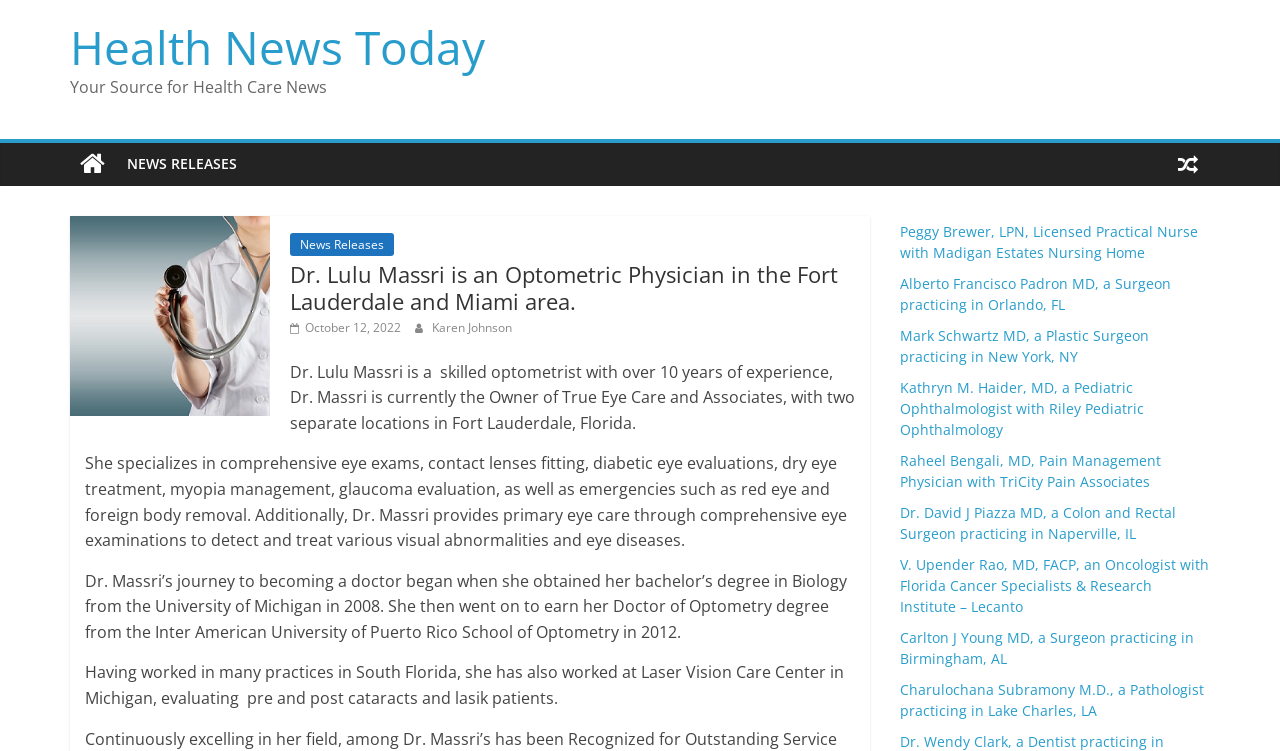What is Dr. Massri's educational background?
By examining the image, provide a one-word or phrase answer.

University of Michigan and Inter American University of Puerto Rico